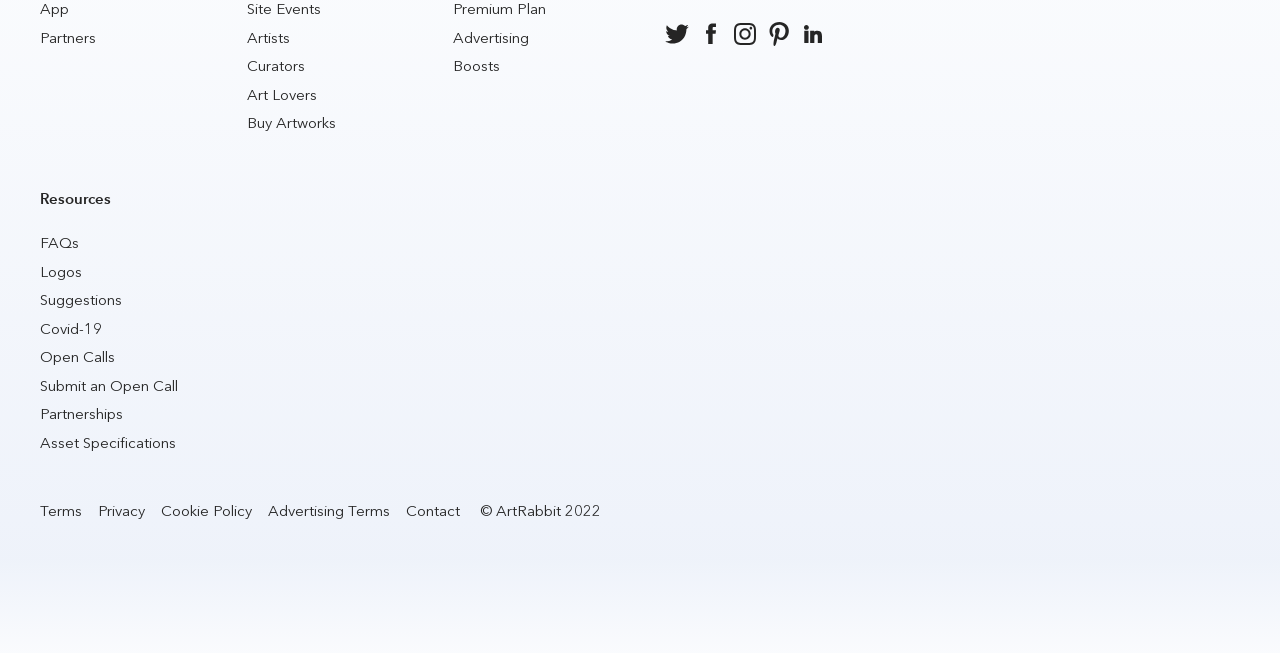Determine the bounding box coordinates of the section I need to click to execute the following instruction: "Subscribe to the newsletter". Provide the coordinates as four float numbers between 0 and 1, i.e., [left, top, right, bottom].

None